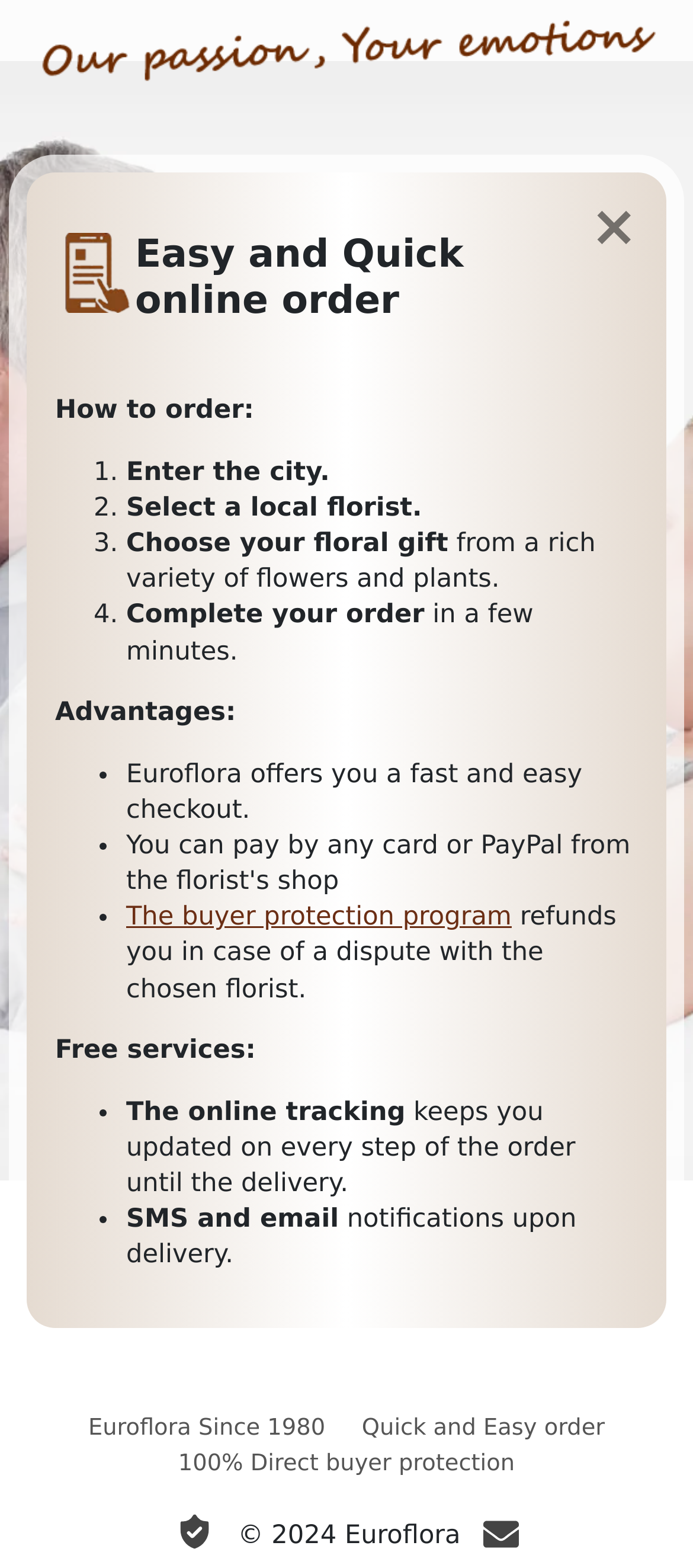Give an in-depth explanation of the webpage layout and content.

The webpage is about Euroflora, an online florist service. At the top-left corner, there is a Euroflora logo, which is also a link. Below the logo, there is a main section that takes up most of the page. 

In the main section, there is a heading that reads "Easy and Quick online order". Below the heading, there is a step-by-step guide on how to order, which includes entering the city, selecting a local florist, choosing a floral gift, and completing the order. 

To the right of the step-by-step guide, there is a section highlighting the advantages of using Euroflora, including a fast and easy checkout, and a buyer protection program that refunds customers in case of a dispute with the chosen florist. 

Below the advantages section, there is another section that lists free services provided by Euroflora, including online tracking that keeps customers updated on every step of the order until delivery, and SMS and email notifications upon delivery. 

At the bottom of the page, there are several links, including "Euroflora Since 1980", "Quick and Easy order", and "100% Direct buyer protection". There is also a content information section that includes a button for "Privacy and cookies", a copyright notice, and a link to chat with Euroflora.